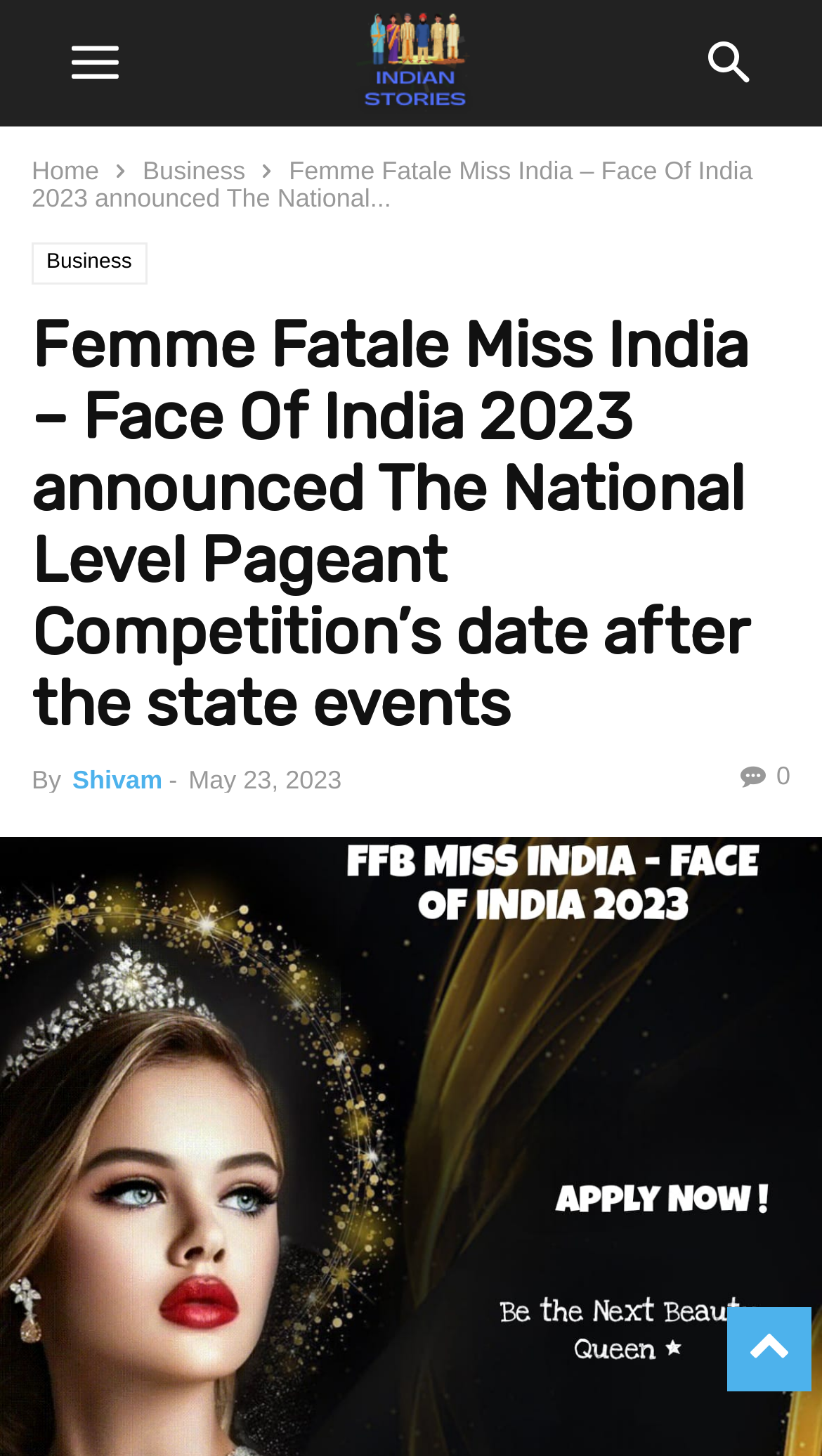Please identify the bounding box coordinates of the clickable element to fulfill the following instruction: "go to home page". The coordinates should be four float numbers between 0 and 1, i.e., [left, top, right, bottom].

[0.038, 0.107, 0.121, 0.127]